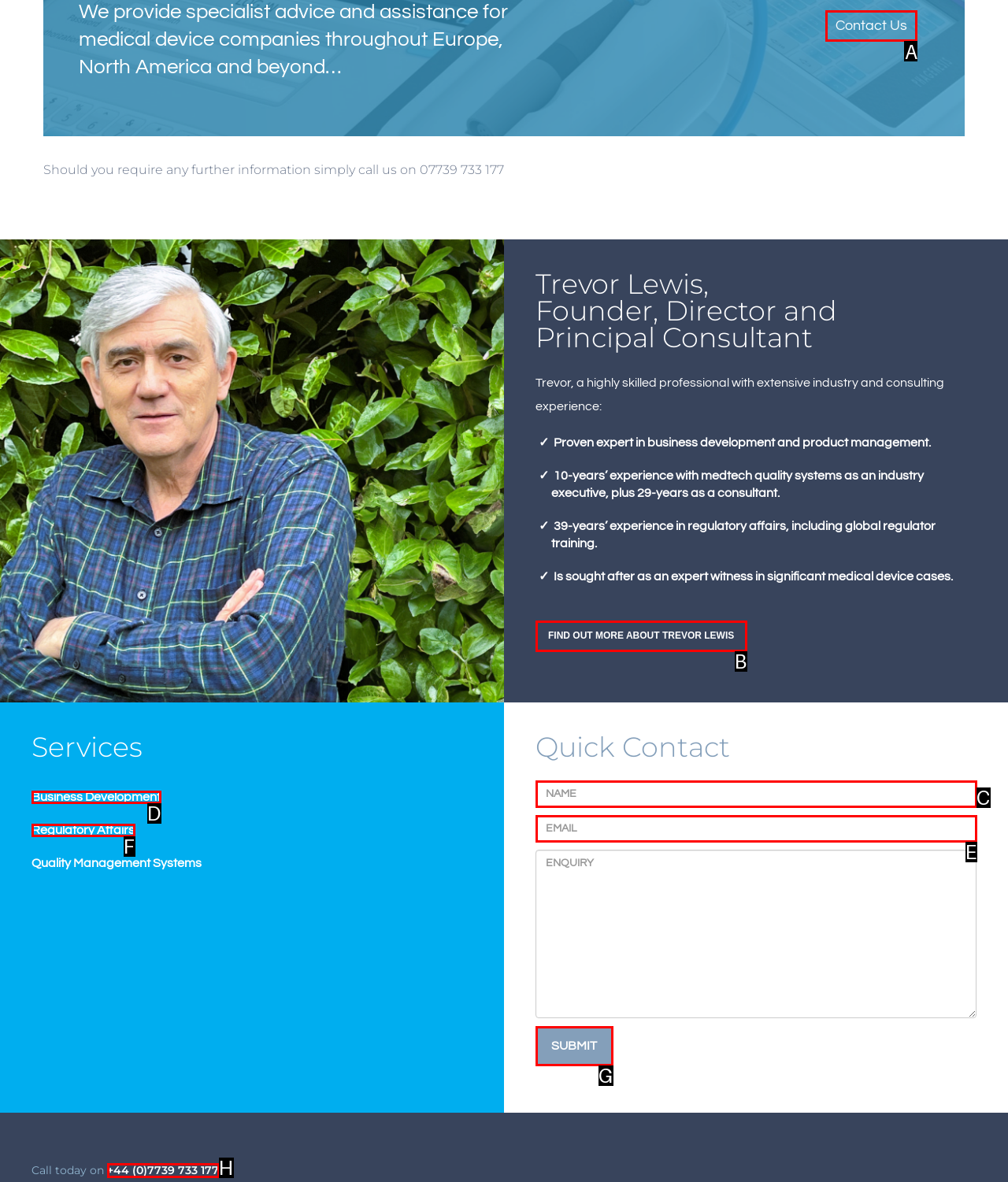Identify which HTML element to click to fulfill the following task: Click Contact Us. Provide your response using the letter of the correct choice.

A